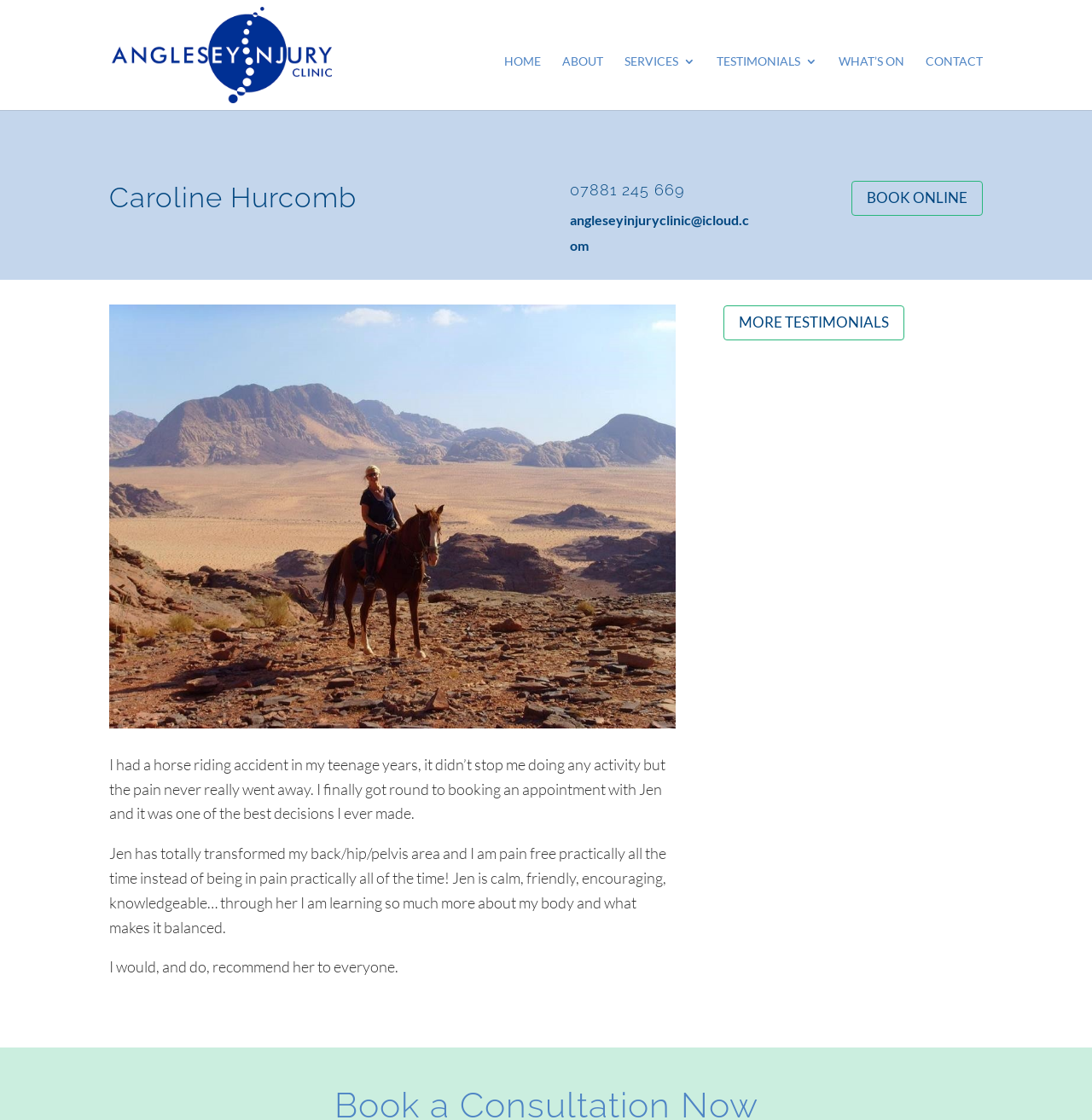Identify the bounding box coordinates of the specific part of the webpage to click to complete this instruction: "Click the MORE TESTIMONIALS link".

[0.663, 0.272, 0.828, 0.304]